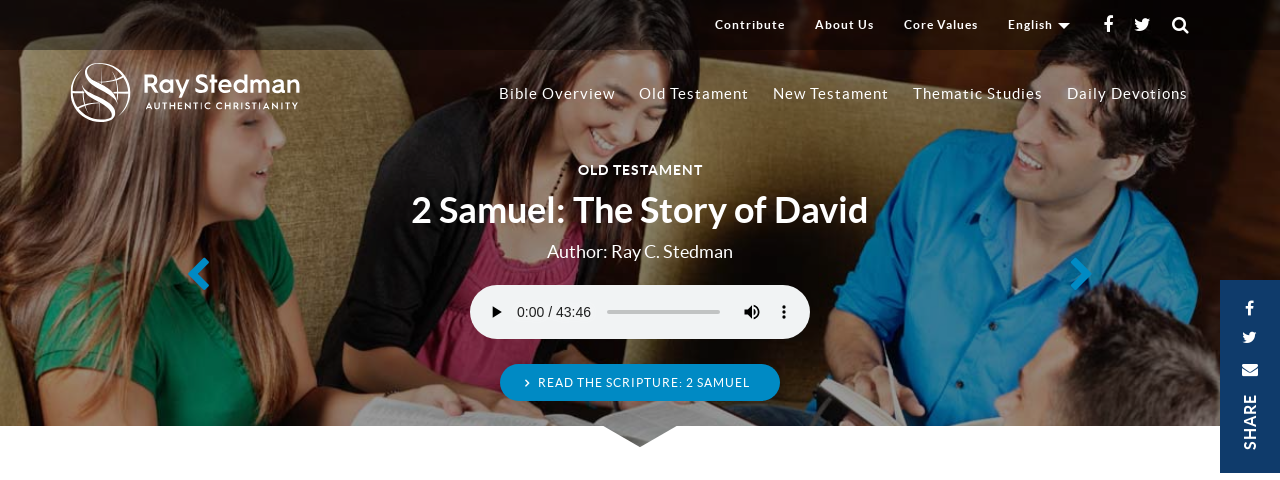Please provide a one-word or phrase answer to the question: 
Who is the author of the resource?

Ray C. Stedman